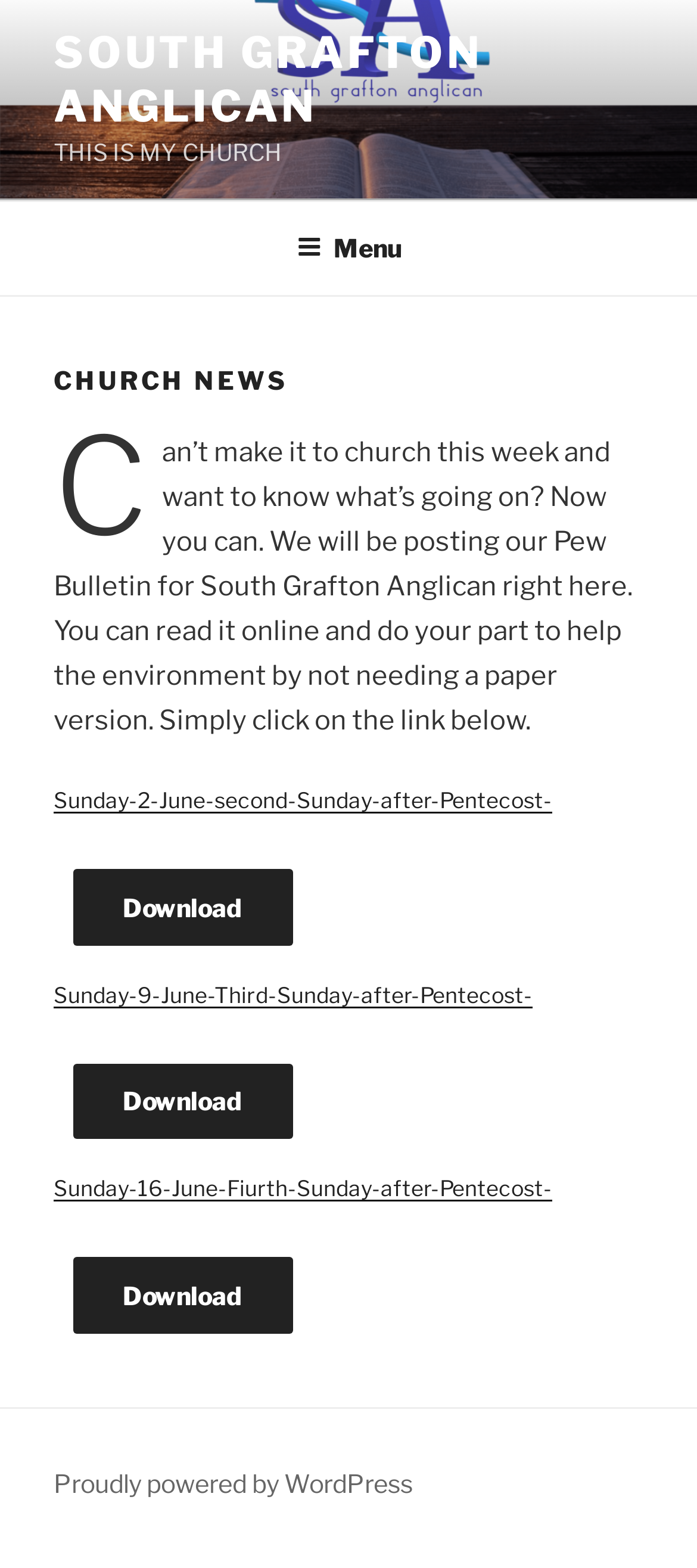Please give a concise answer to this question using a single word or phrase: 
What is the platform used to power this website?

WordPress